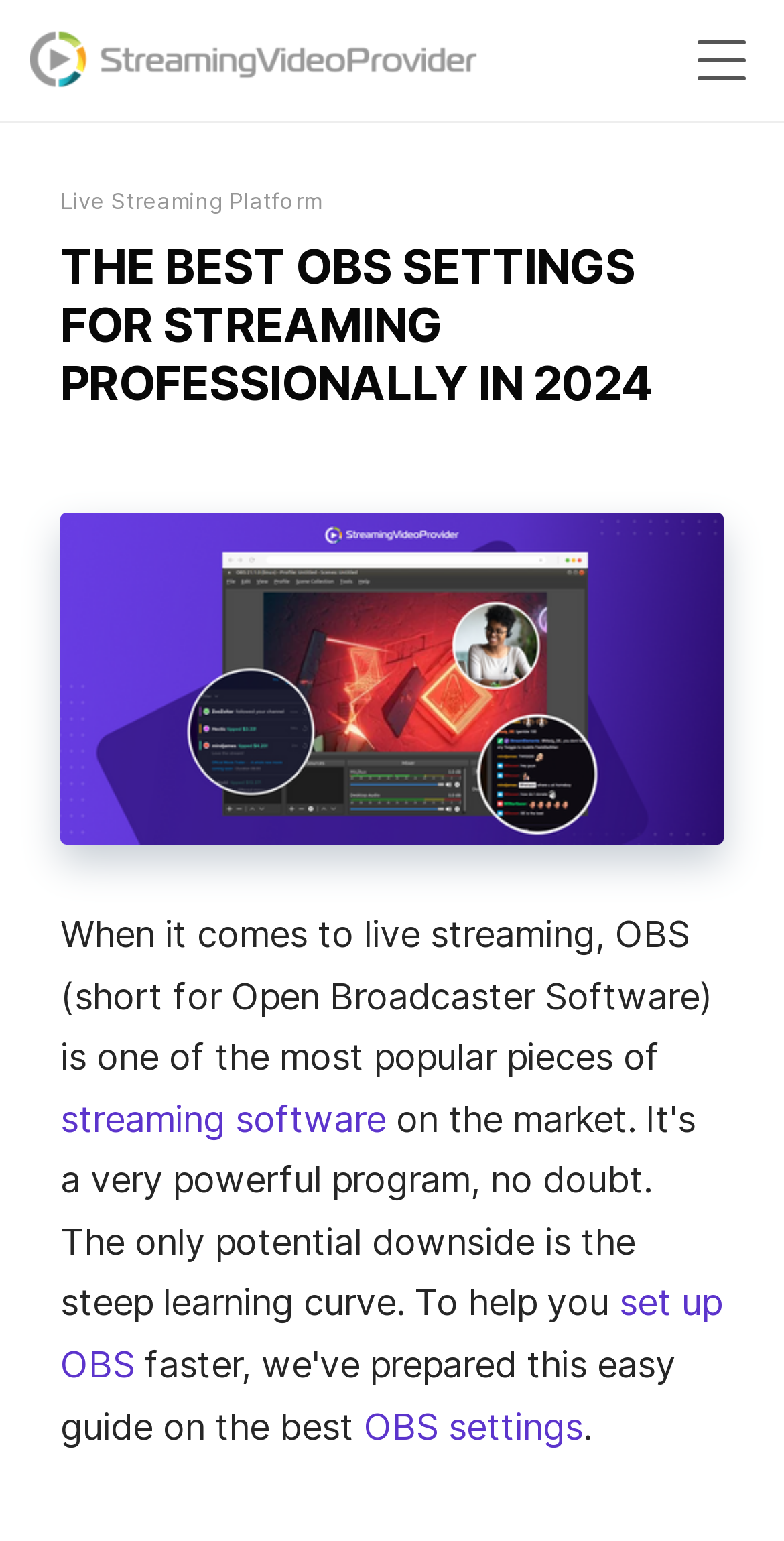Specify the bounding box coordinates (top-left x, top-left y, bottom-right x, bottom-right y) of the UI element in the screenshot that matches this description: streaming software

[0.077, 0.712, 0.492, 0.739]